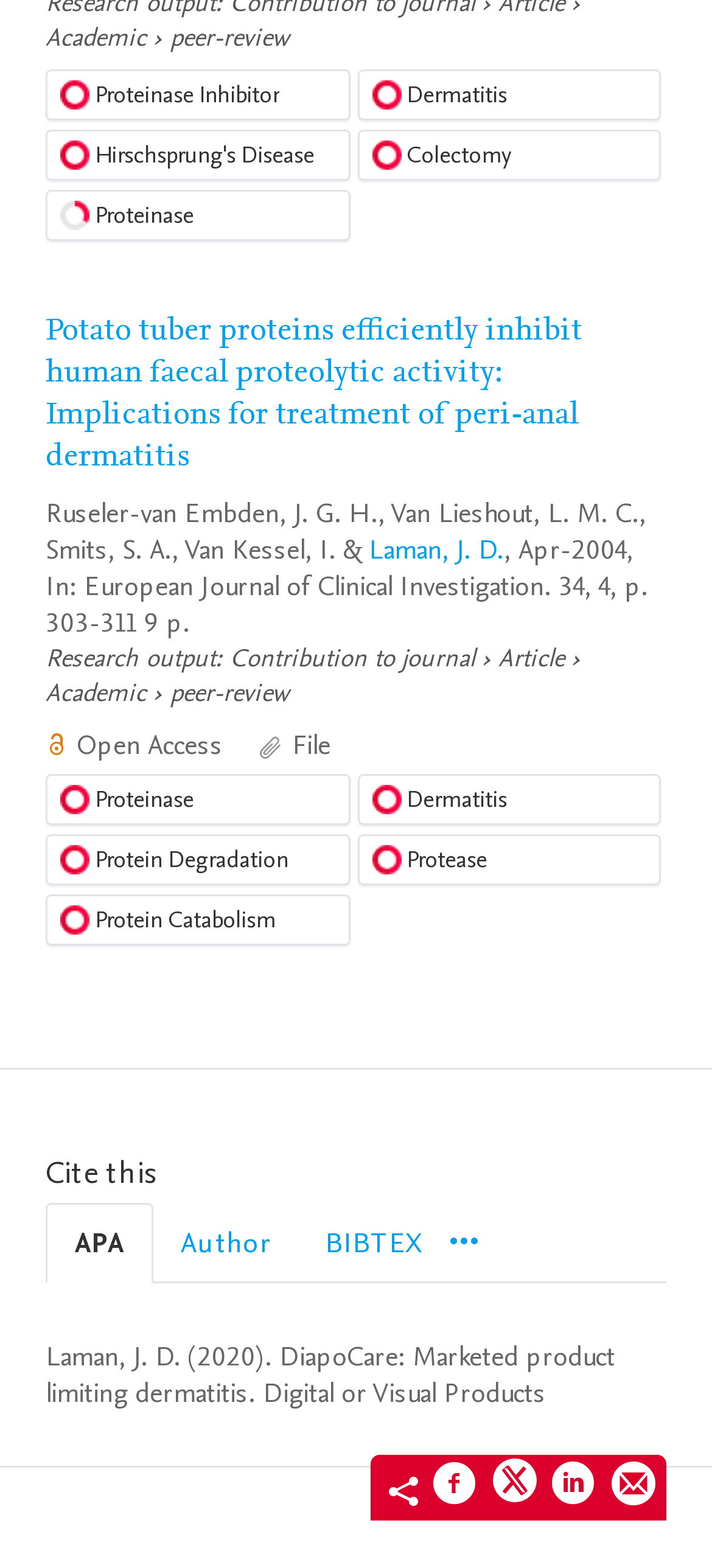Can you show the bounding box coordinates of the region to click on to complete the task described in the instruction: "Click on the 'Proteinase Inhibitor 100%' menu item"?

[0.064, 0.044, 0.491, 0.077]